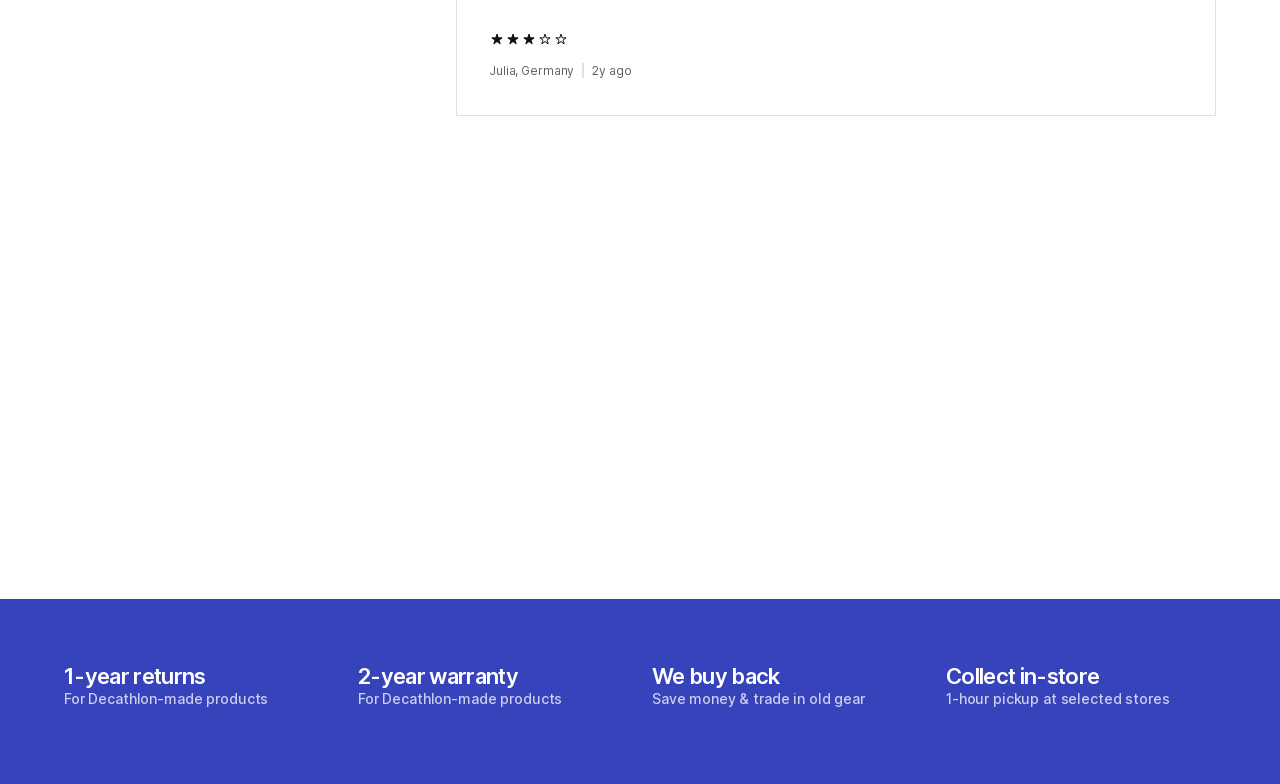Identify the bounding box coordinates of the clickable region to carry out the given instruction: "Check 2-year warranty for Decathlon-made products".

[0.28, 0.845, 0.491, 0.904]